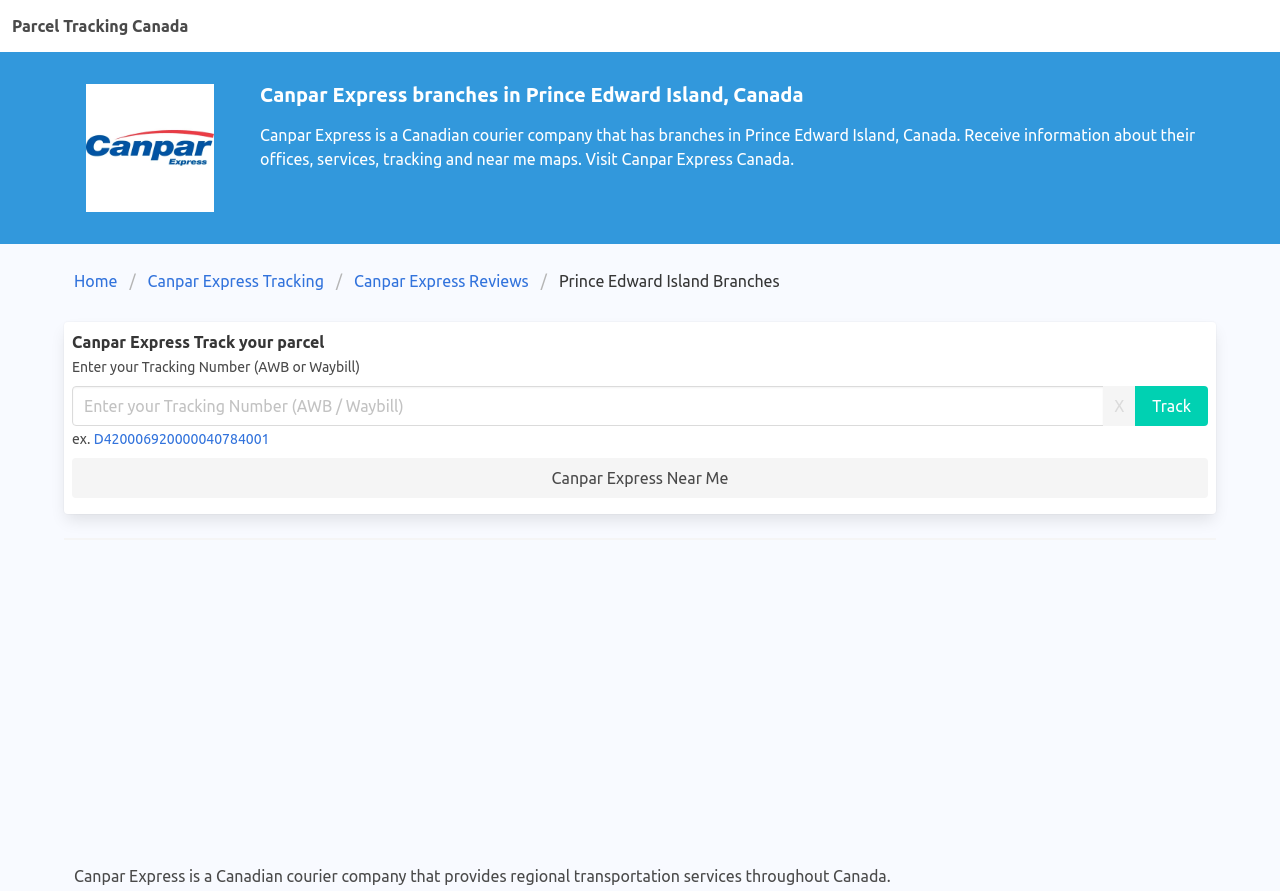What is the text above the tracking number textbox?
Kindly offer a detailed explanation using the data available in the image.

I found a StaticText element with the text 'Enter your Tracking Number (AWB or Waybill)' and it is above the textbox element, so the text above the tracking number textbox is 'Enter your Tracking Number (AWB or Waybill)'.